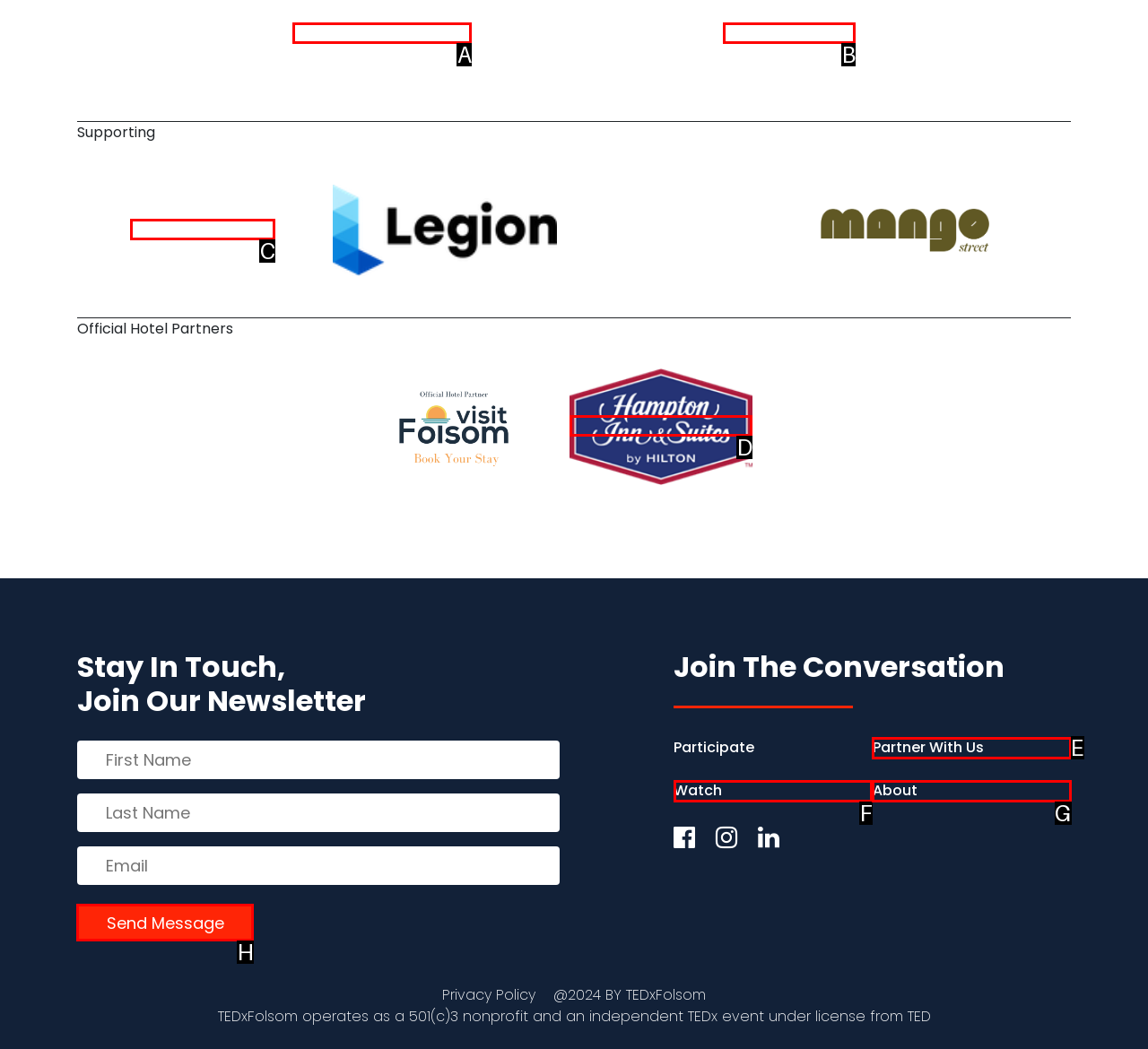Point out the HTML element I should click to achieve the following: Click on the 'Send Message' button Reply with the letter of the selected element.

H